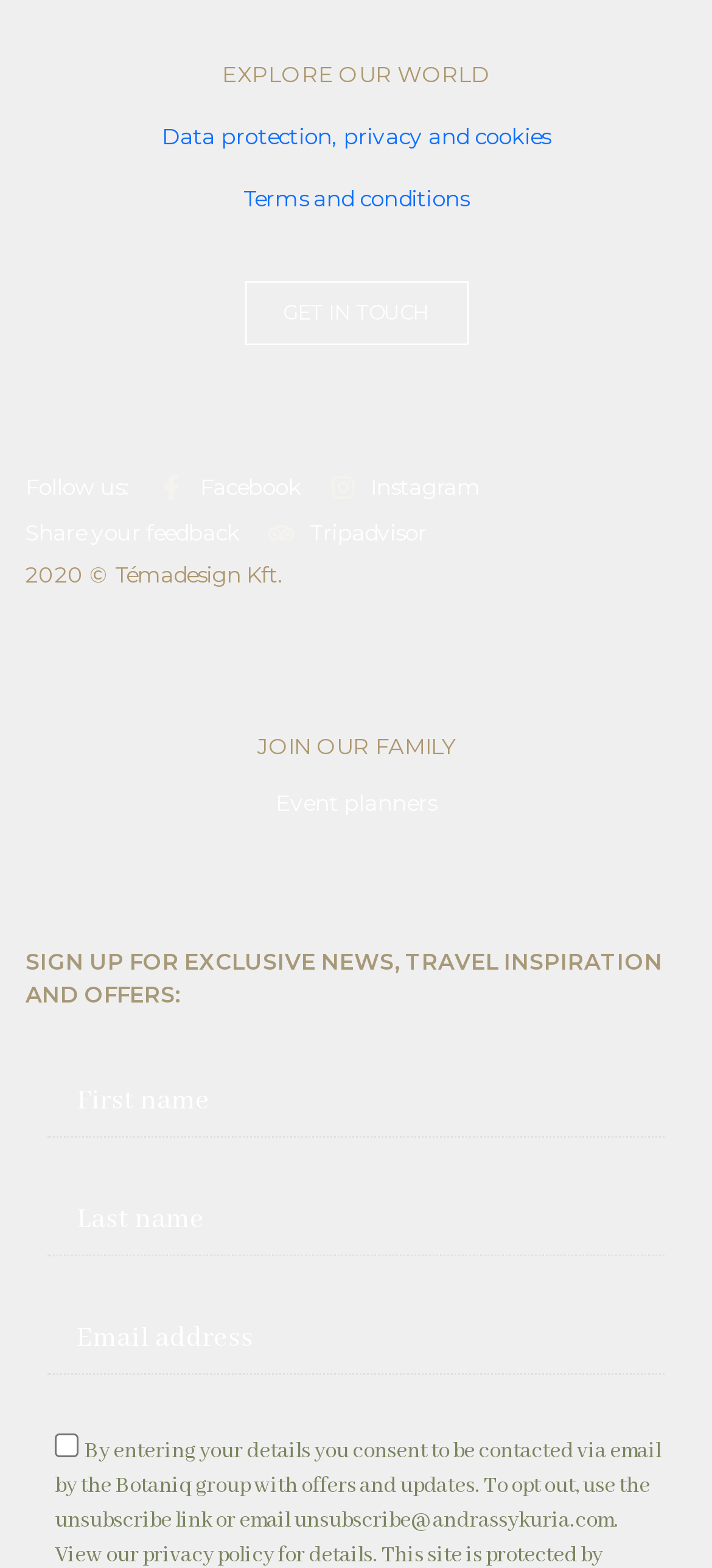What social media platforms can users follow?
Examine the webpage screenshot and provide an in-depth answer to the question.

I found links to social media platforms at the bottom of the page, which are labeled as 'Facebook', 'Instagram', and 'Tripadvisor'.